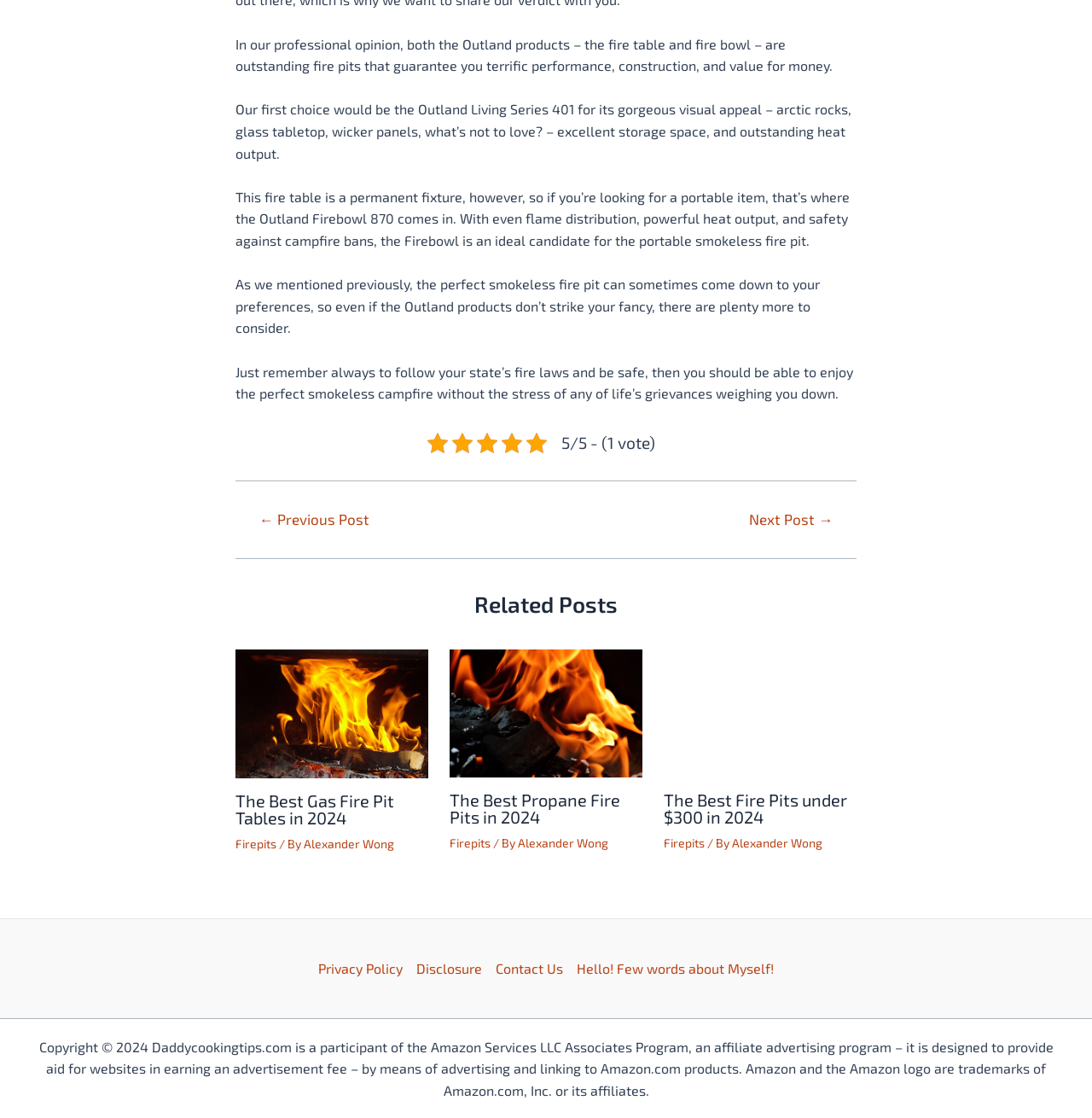Can you identify the bounding box coordinates of the clickable region needed to carry out this instruction: 'Check 'Privacy Policy''? The coordinates should be four float numbers within the range of 0 to 1, stated as [left, top, right, bottom].

[0.291, 0.857, 0.375, 0.876]